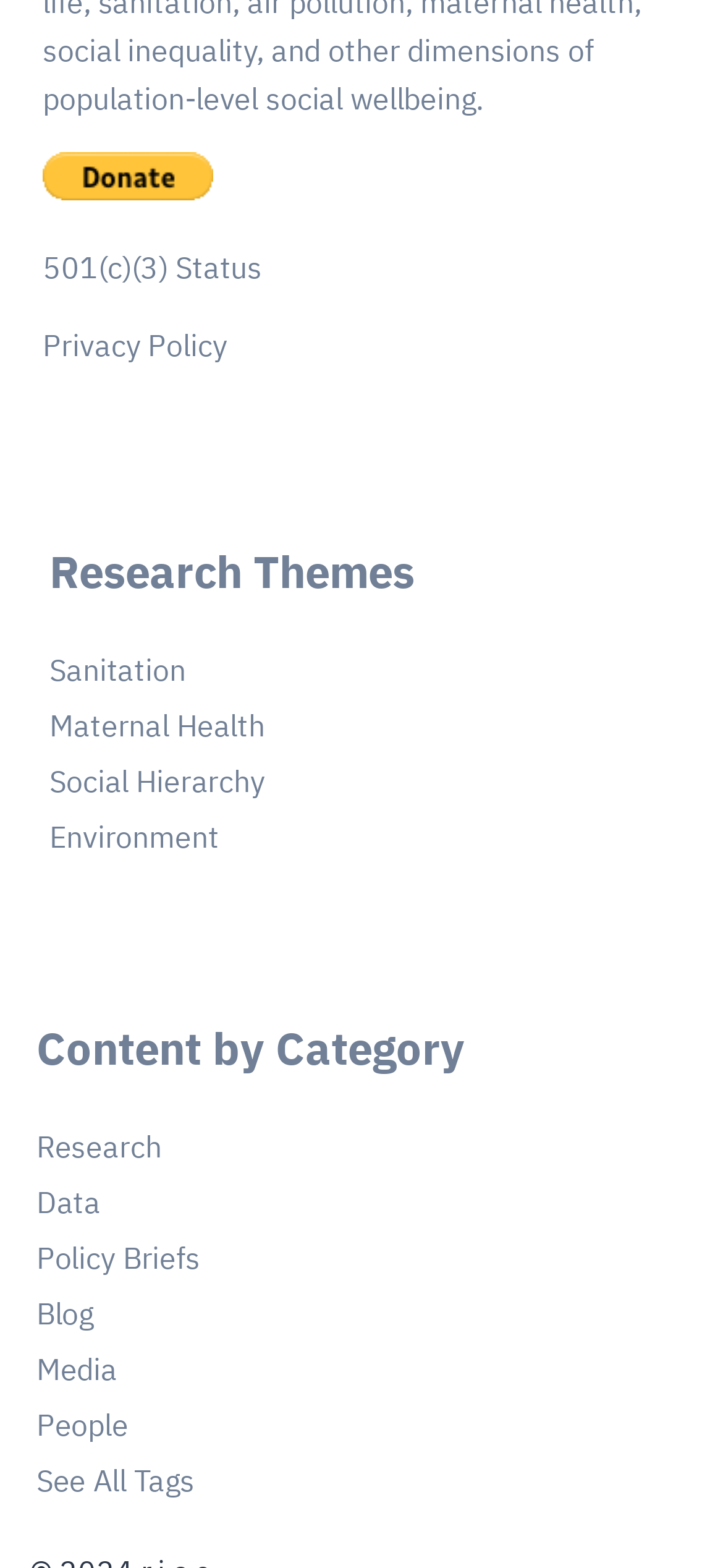What is the last category listed?
Please respond to the question with as much detail as possible.

I looked at the links under the 'Content by Category' heading in the 'Right Footer Column' region and found that the last category listed is 'People'.